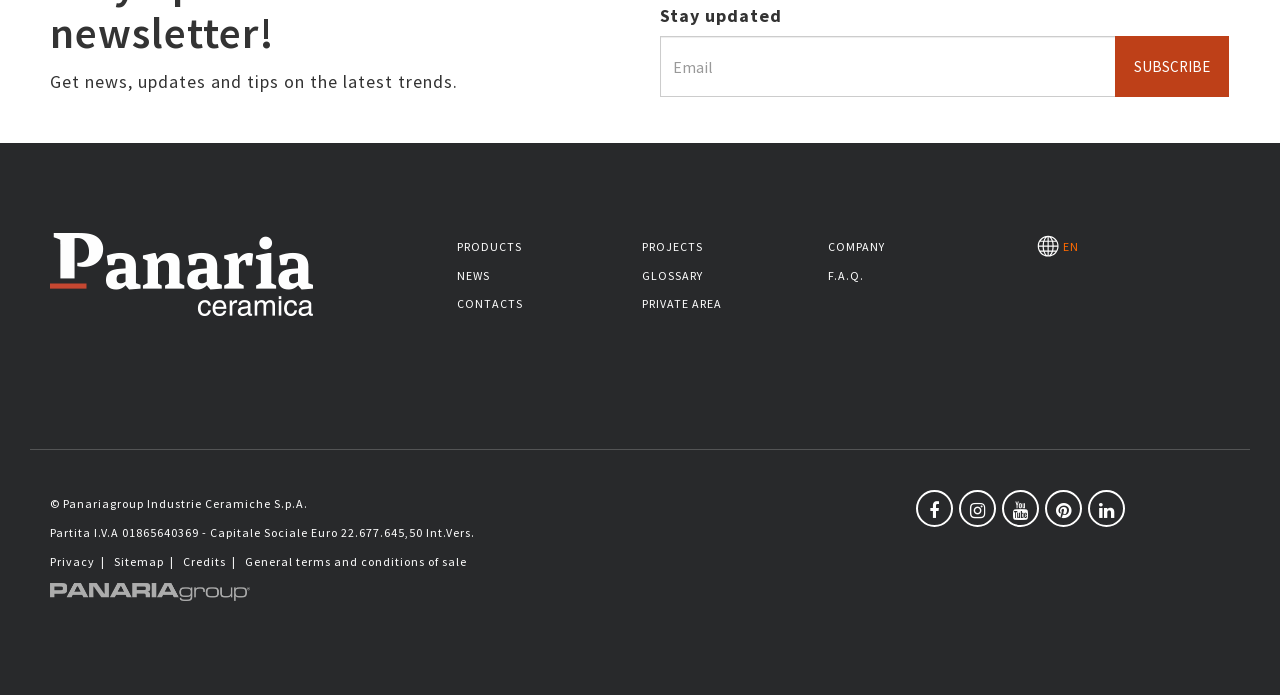What type of information is provided in the footer section?
Please provide a comprehensive answer based on the information in the image.

The footer section of the webpage contains information about the company's copyright, VAT number, and capital, as well as links to 'Privacy', 'Sitemap', and 'General terms and conditions of sale', indicating that it provides legal and copyright-related information.